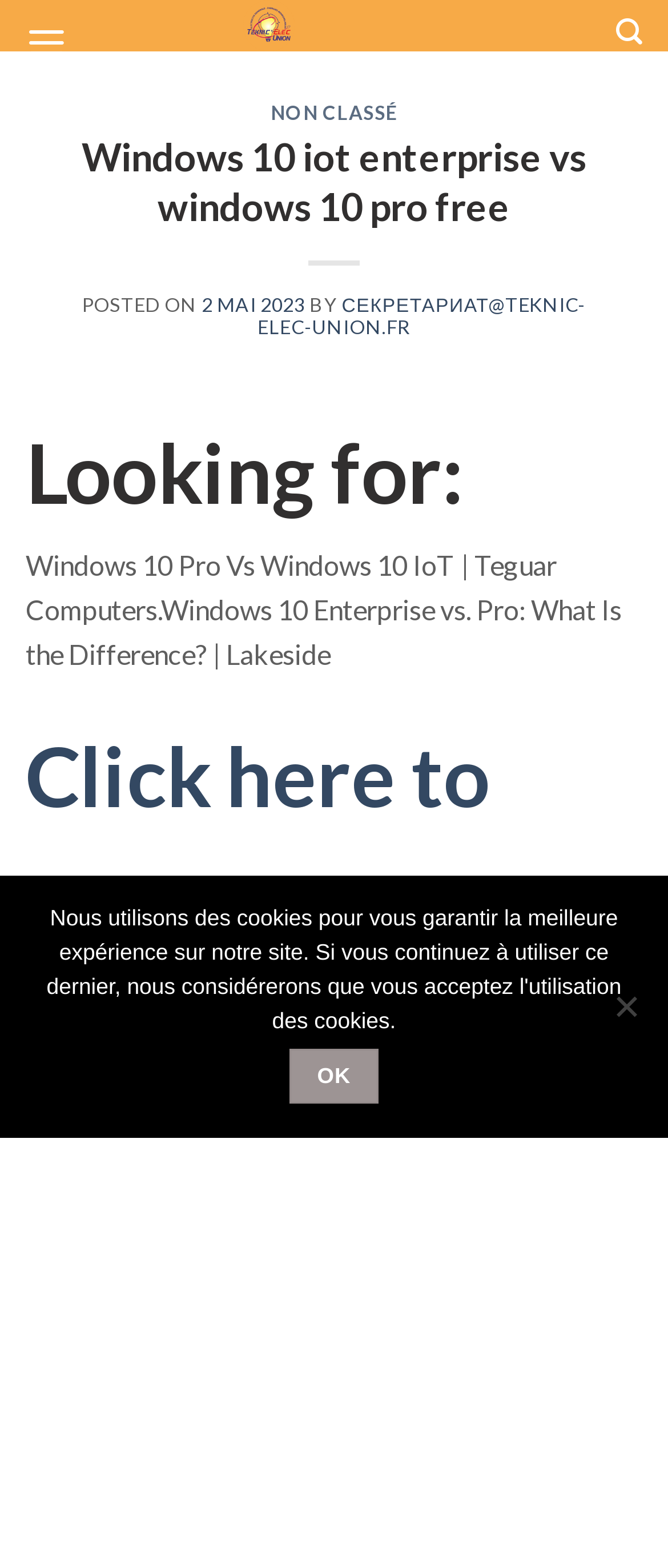Locate the bounding box coordinates of the area you need to click to fulfill this instruction: 'Open the menu'. The coordinates must be in the form of four float numbers ranging from 0 to 1: [left, top, right, bottom].

[0.038, 0.0, 0.101, 0.054]